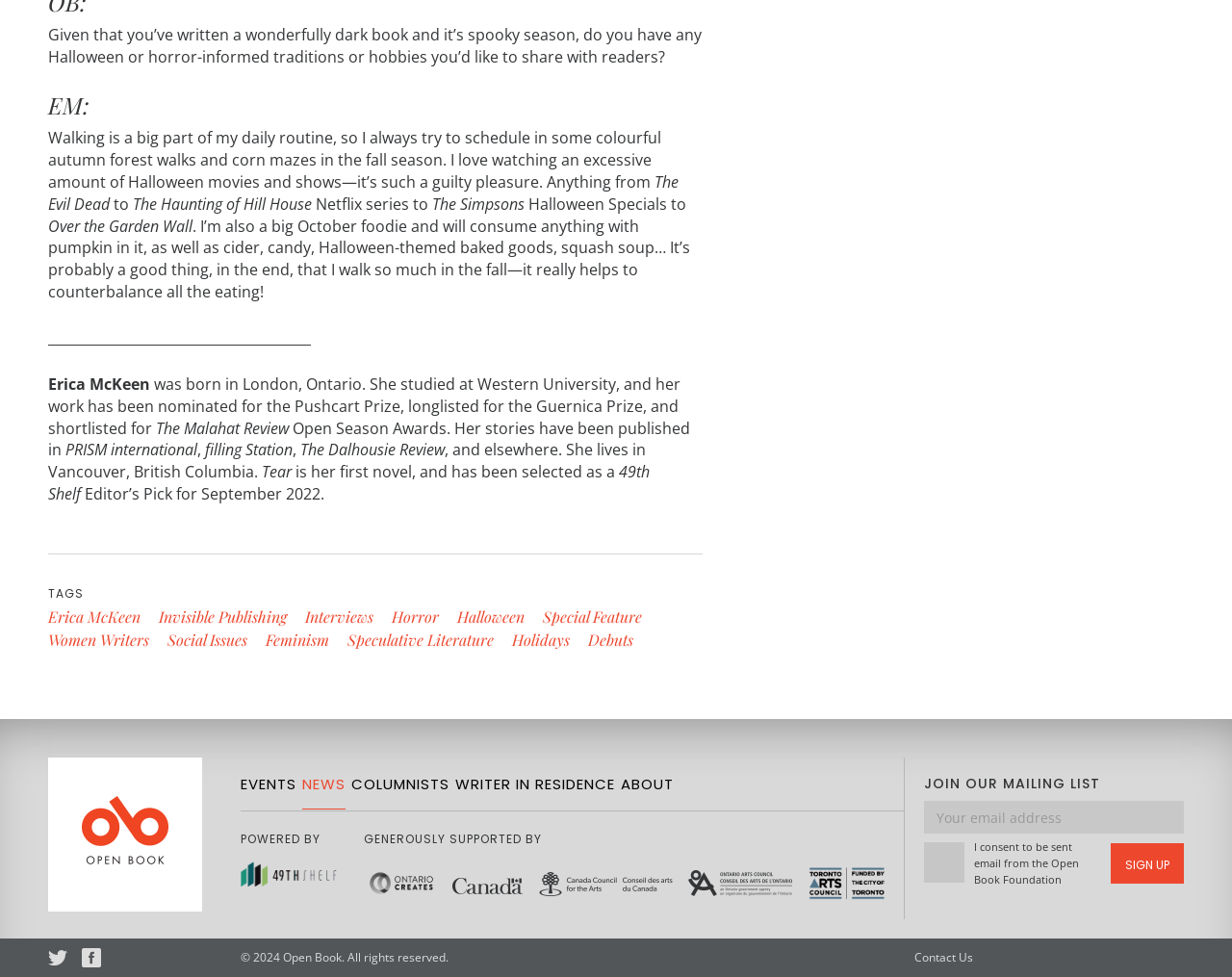Pinpoint the bounding box coordinates of the element you need to click to execute the following instruction: "Click on the 'Erica McKeen' link". The bounding box should be represented by four float numbers between 0 and 1, in the format [left, top, right, bottom].

[0.039, 0.621, 0.114, 0.641]